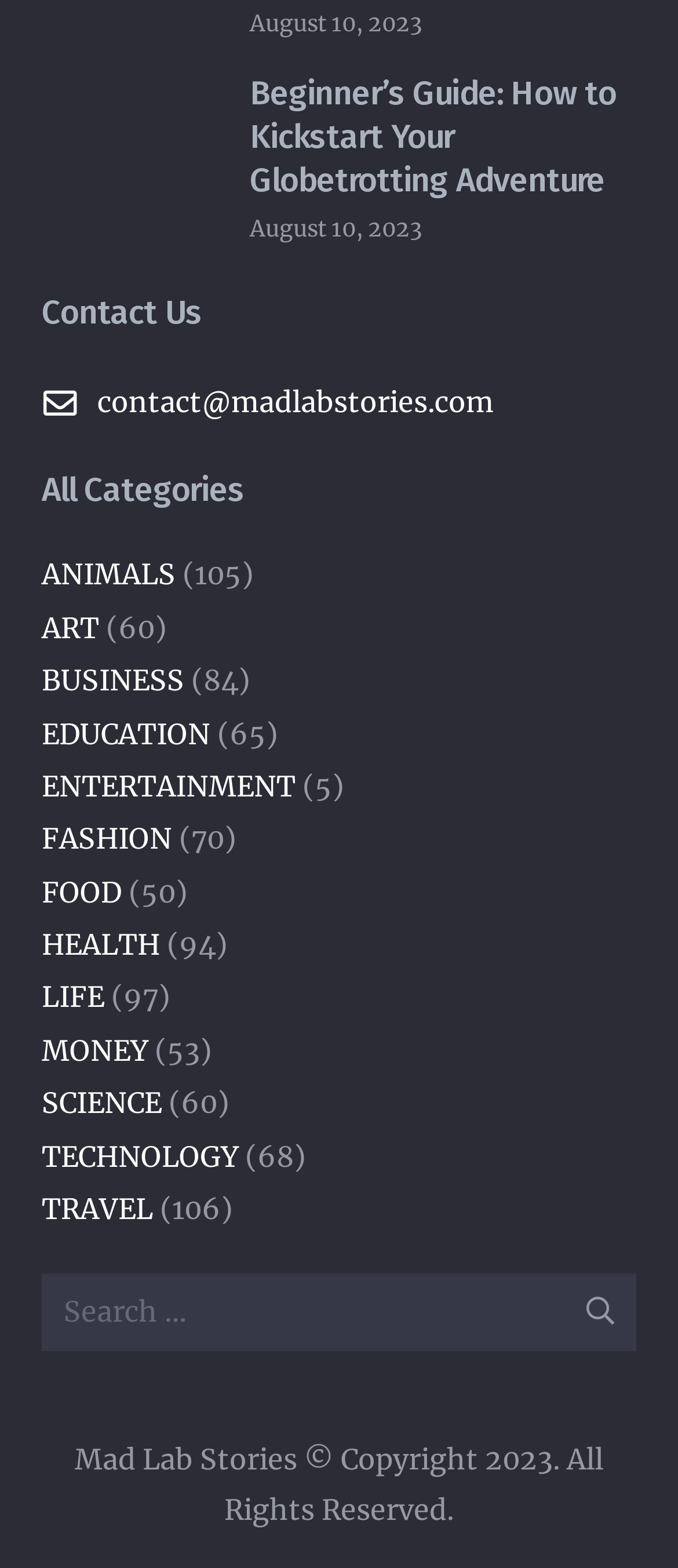Find the bounding box coordinates of the element to click in order to complete the given instruction: "Read the Beginner’s Guide to globetrotting."

[0.368, 0.046, 0.909, 0.127]